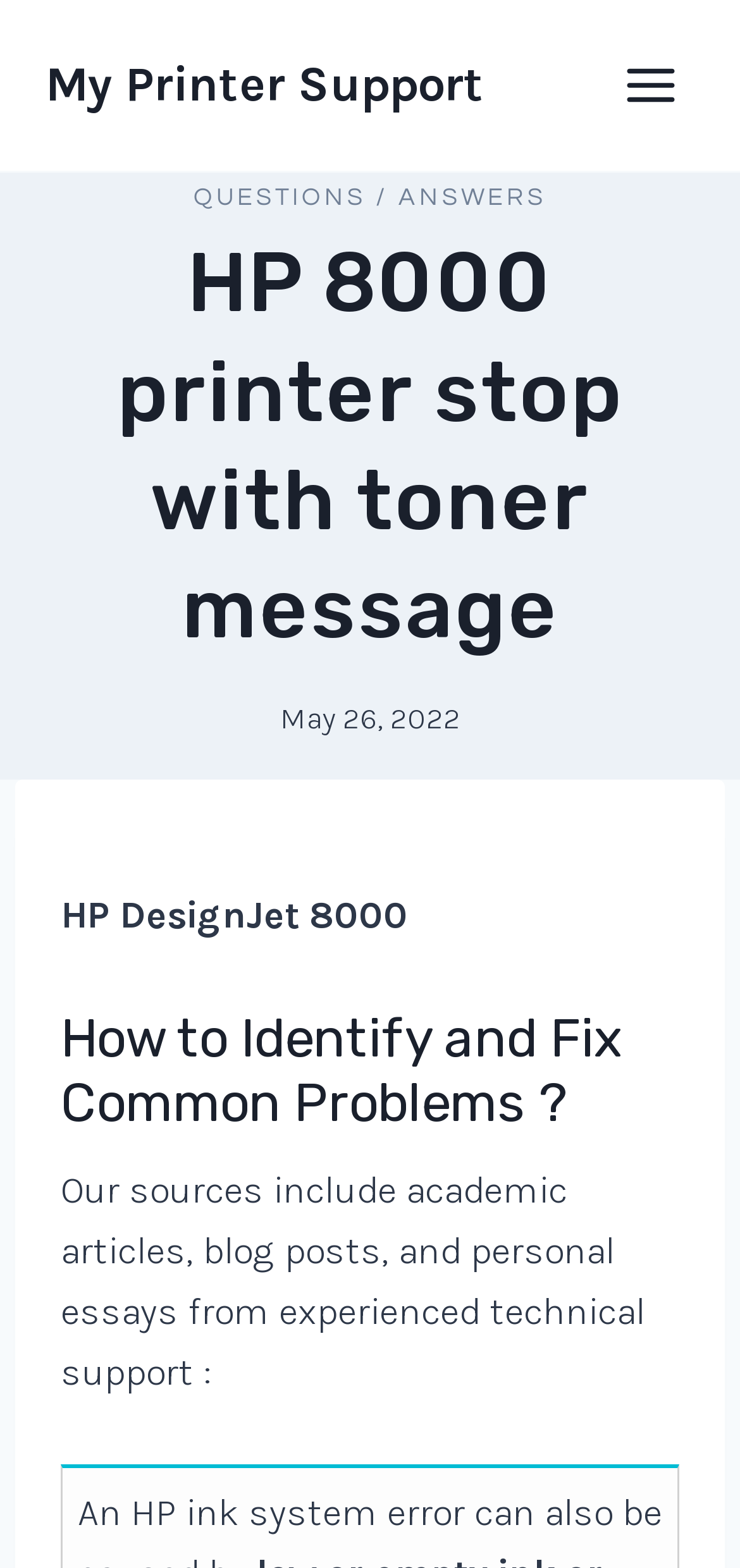Please find the main title text of this webpage.

HP 8000 printer stop with toner message